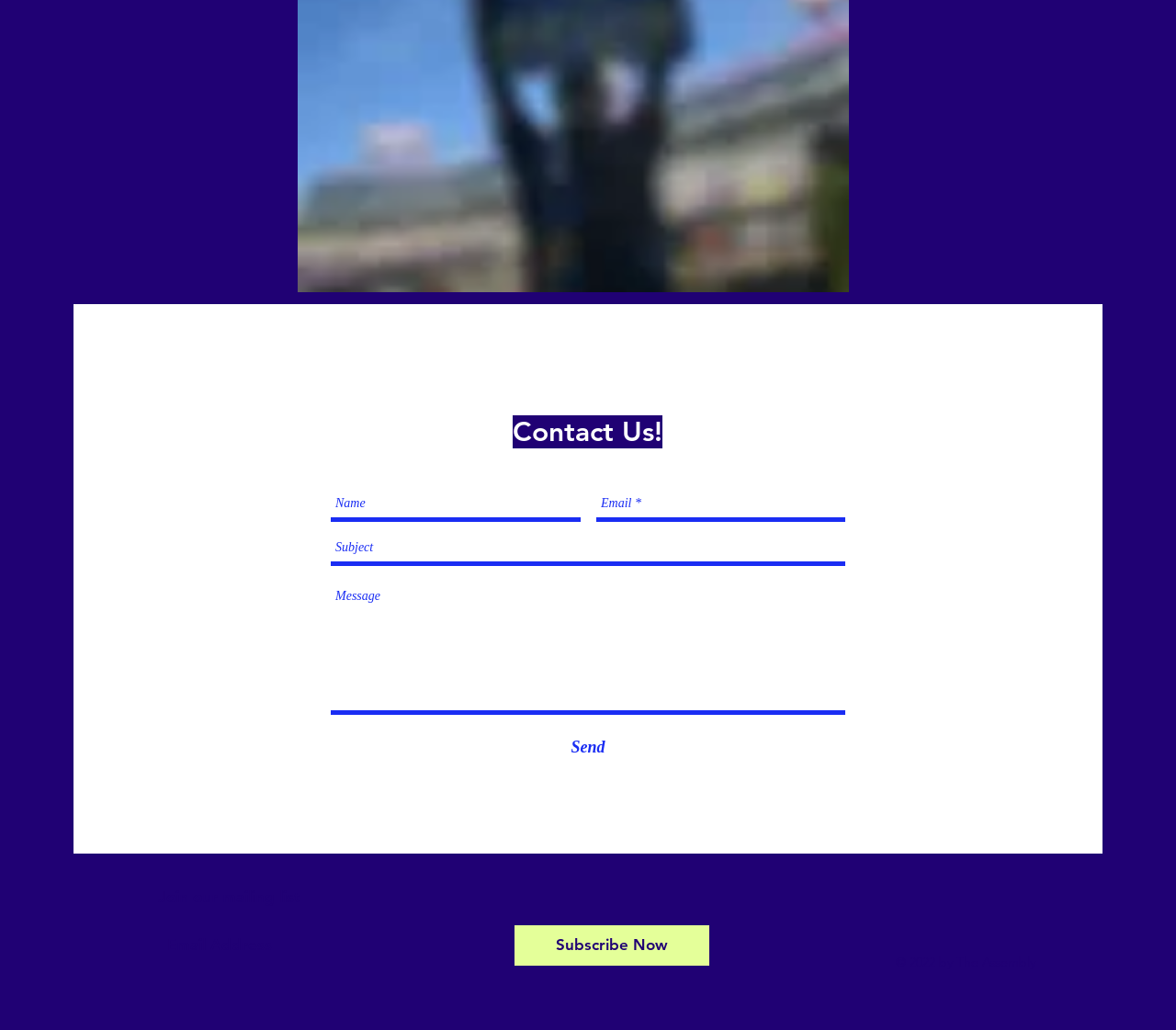Please reply to the following question with a single word or a short phrase:
What is the label of the button in the slideshow region?

Subscribe Now